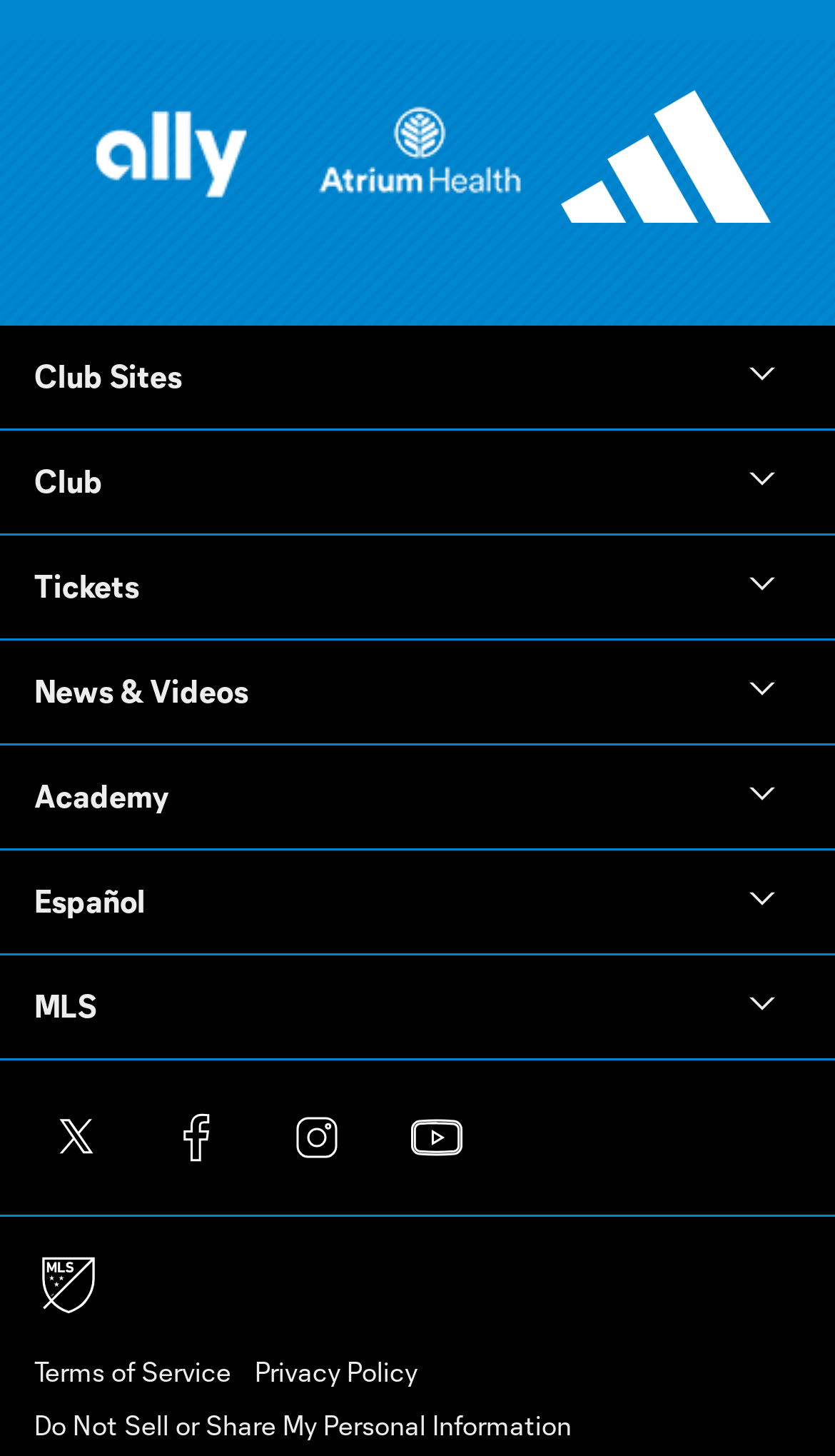Please find the bounding box coordinates of the element that needs to be clicked to perform the following instruction: "Toggle the MLS Club Sites Menu". The bounding box coordinates should be four float numbers between 0 and 1, represented as [left, top, right, bottom].

[0.041, 0.224, 0.959, 0.294]